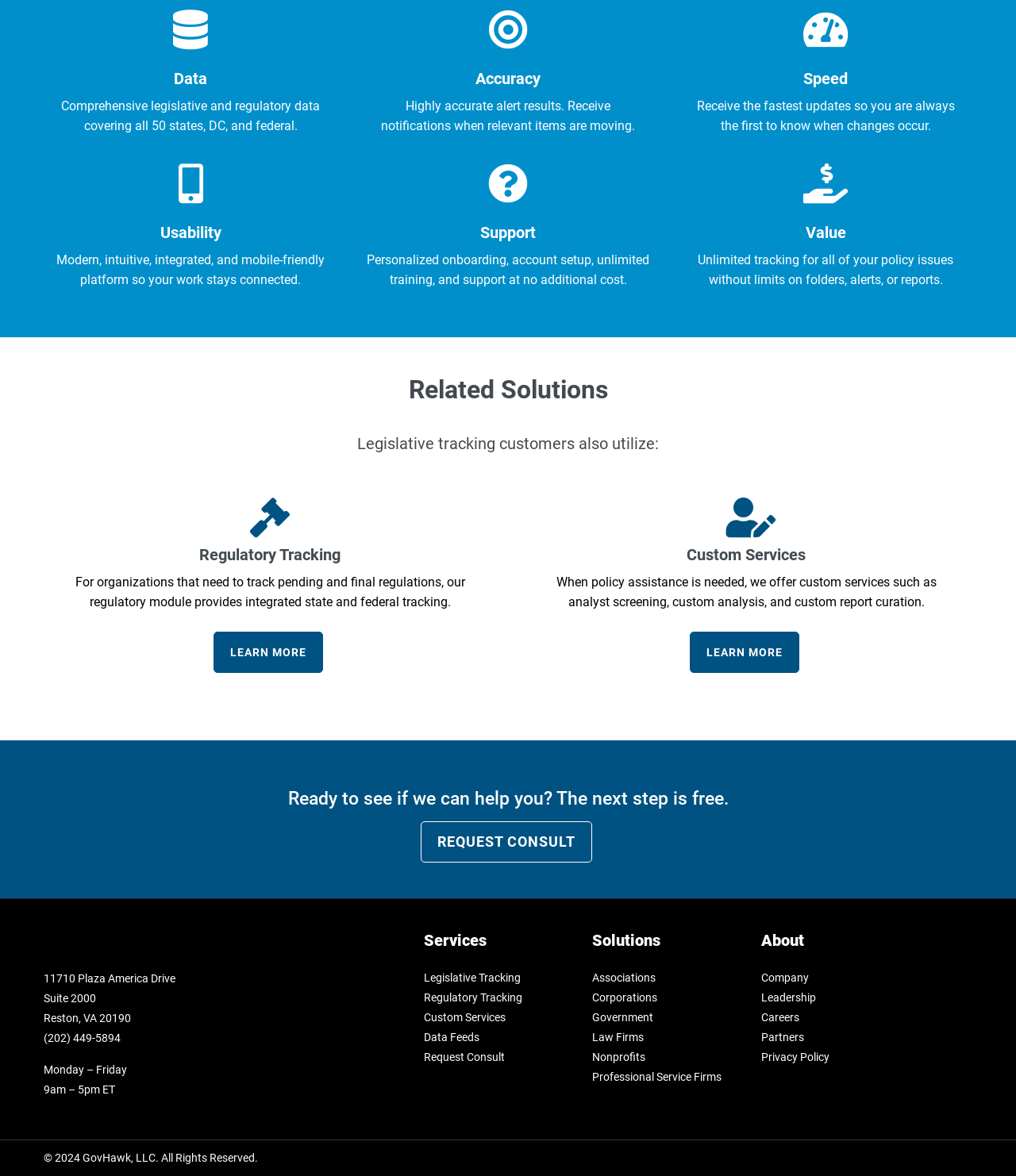What is the main service provided by this company?
Please provide a detailed and comprehensive answer to the question.

Based on the webpage, the company provides comprehensive legislative and regulatory data covering all 50 states, DC, and federal, which indicates that the main service provided by this company is legislative and regulatory data tracking.